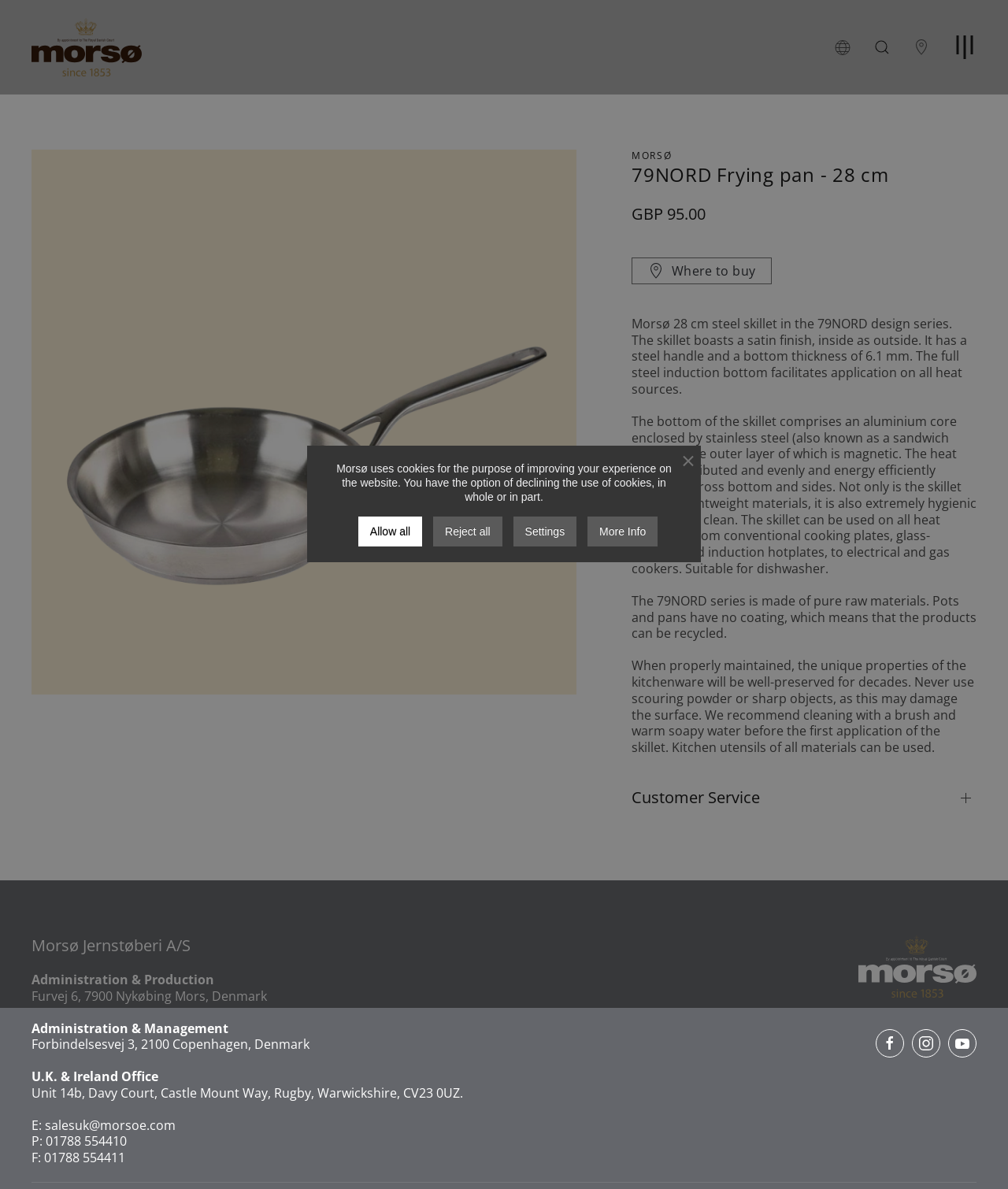Provide a one-word or short-phrase answer to the question:
Where is the U.K. & Ireland Office of Morsø located?

Rugby, Warwickshire